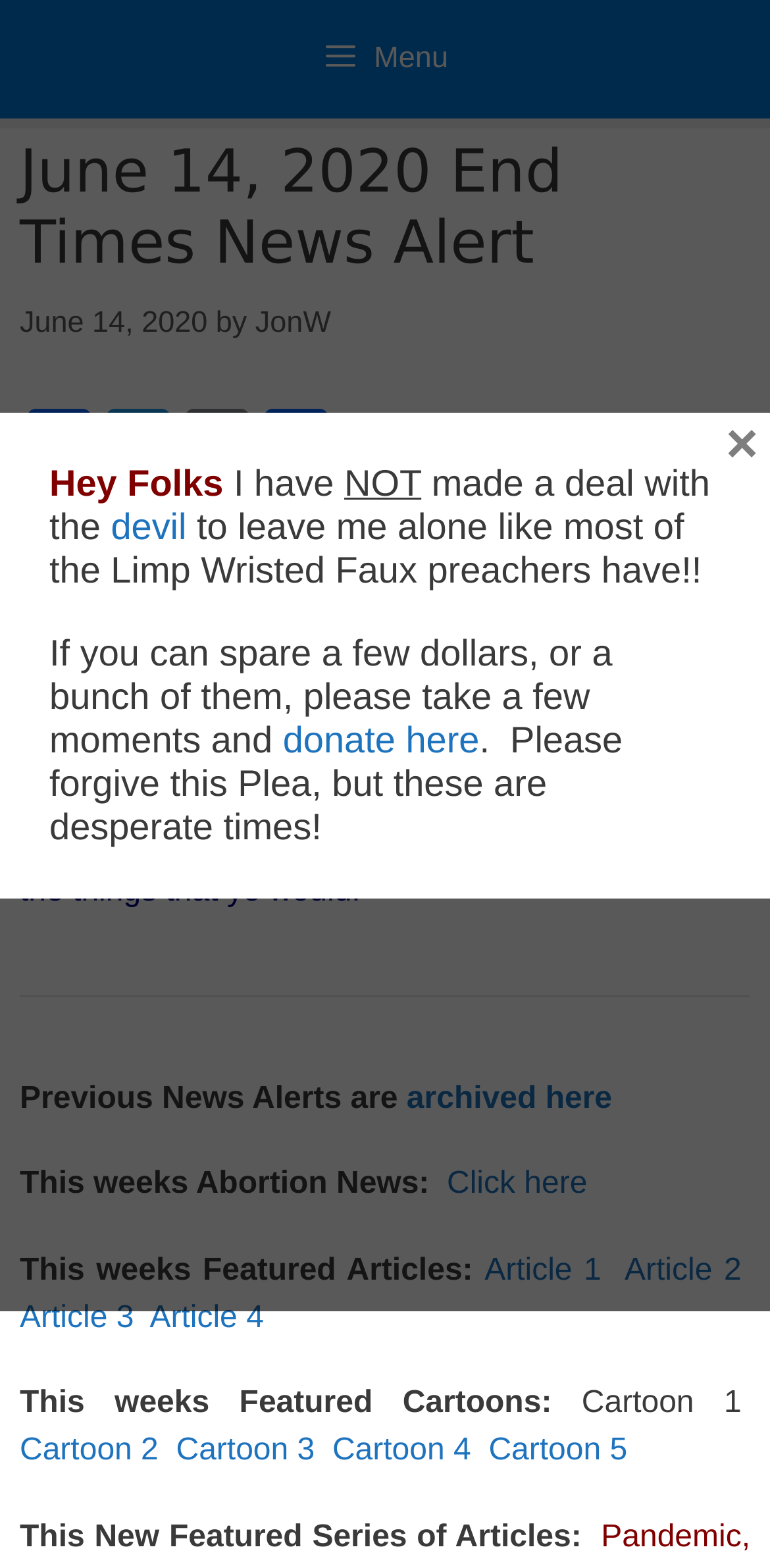Reply to the question with a single word or phrase:
How many featured articles are listed on the webpage?

4